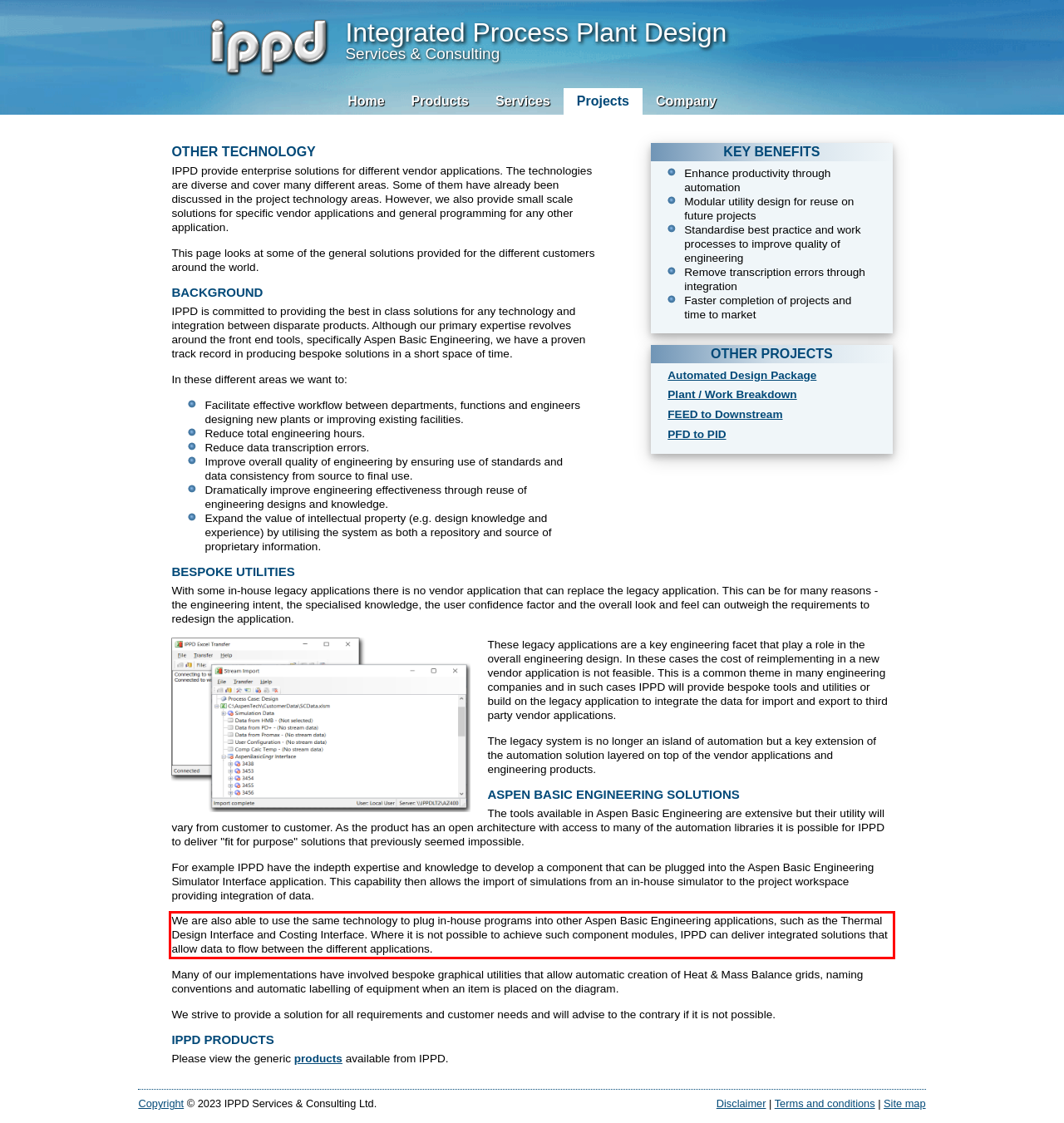Extract and provide the text found inside the red rectangle in the screenshot of the webpage.

We are also able to use the same technology to plug in-house programs into other Aspen Basic Engineering applications, such as the Thermal Design Interface and Costing Interface. Where it is not possible to achieve such component modules, IPPD can deliver integrated solutions that allow data to flow between the different applications.